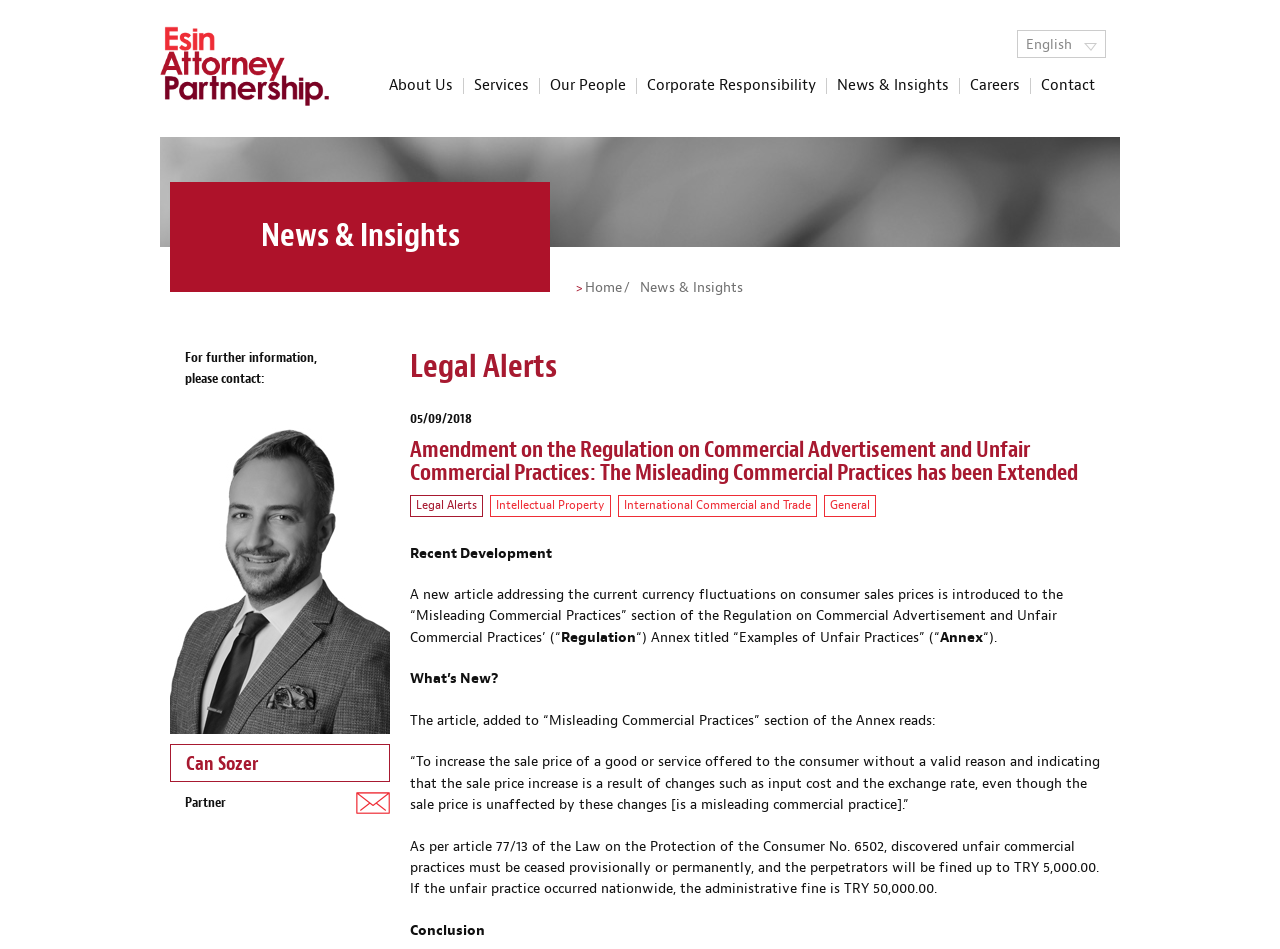Identify the bounding box coordinates for the element you need to click to achieve the following task: "View archives from November 2021". The coordinates must be four float values ranging from 0 to 1, formatted as [left, top, right, bottom].

None